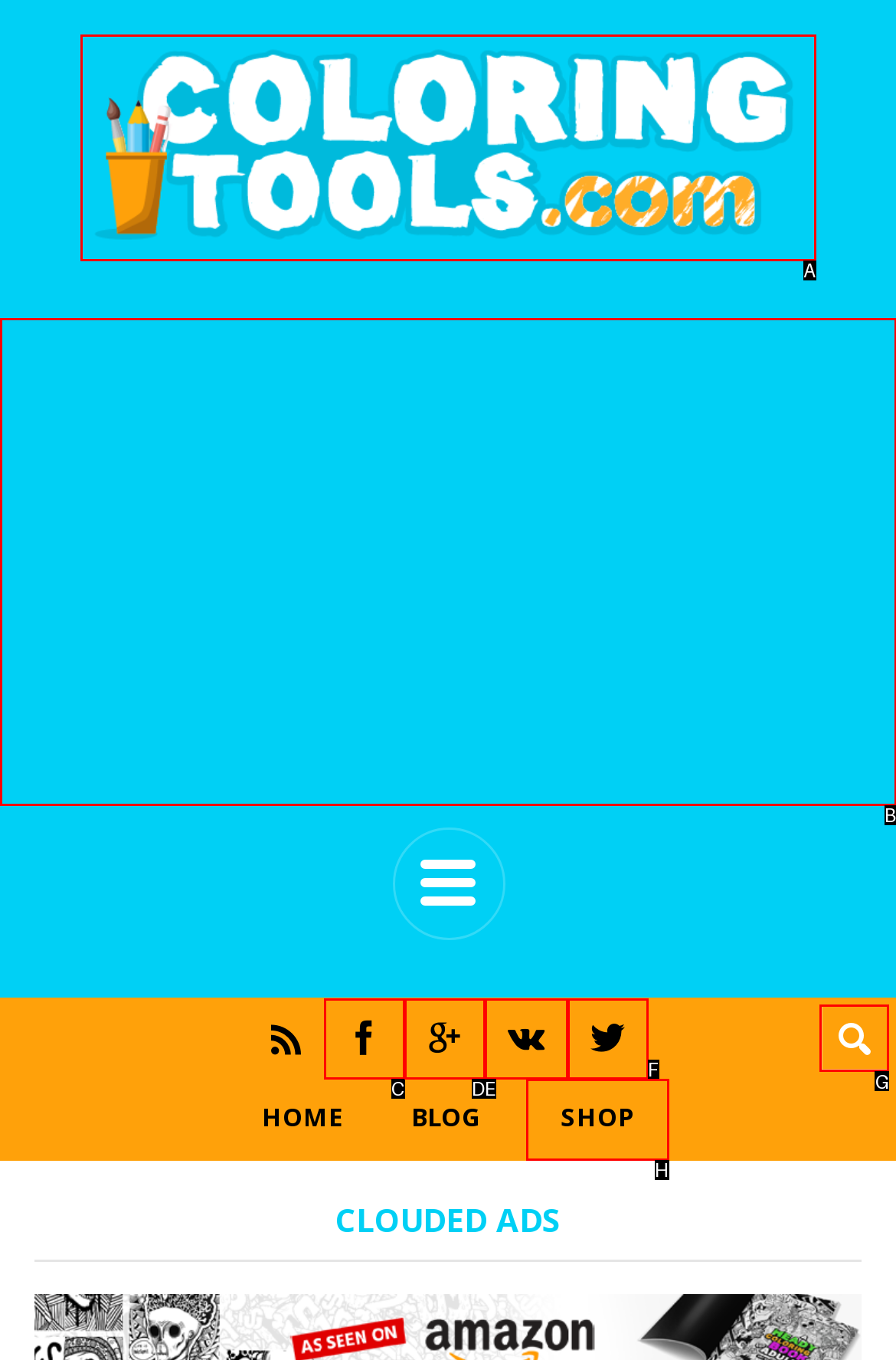Tell me which letter corresponds to the UI element that should be clicked to fulfill this instruction: search for something
Answer using the letter of the chosen option directly.

G